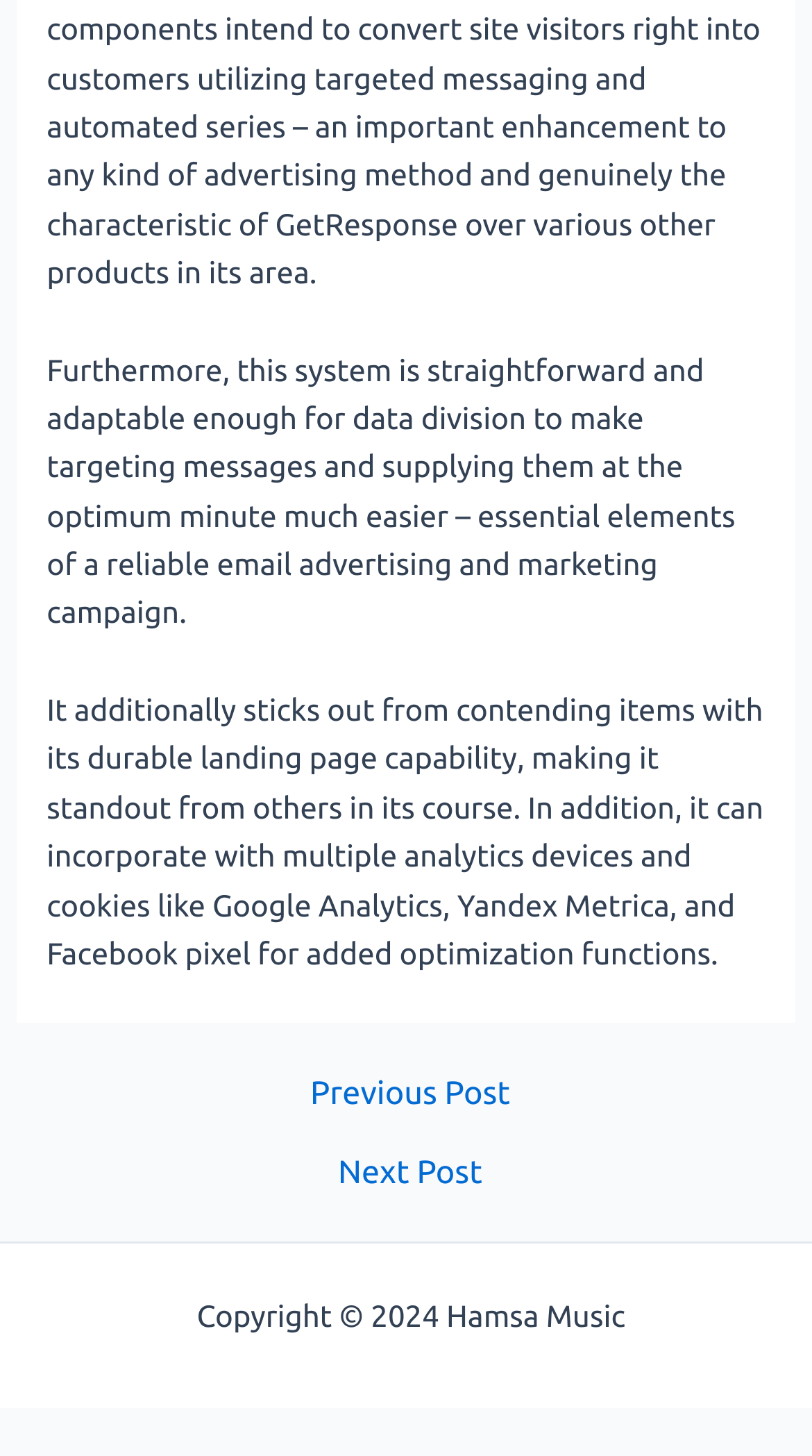Please give a succinct answer to the question in one word or phrase:
What is the main topic of the text?

Email marketing